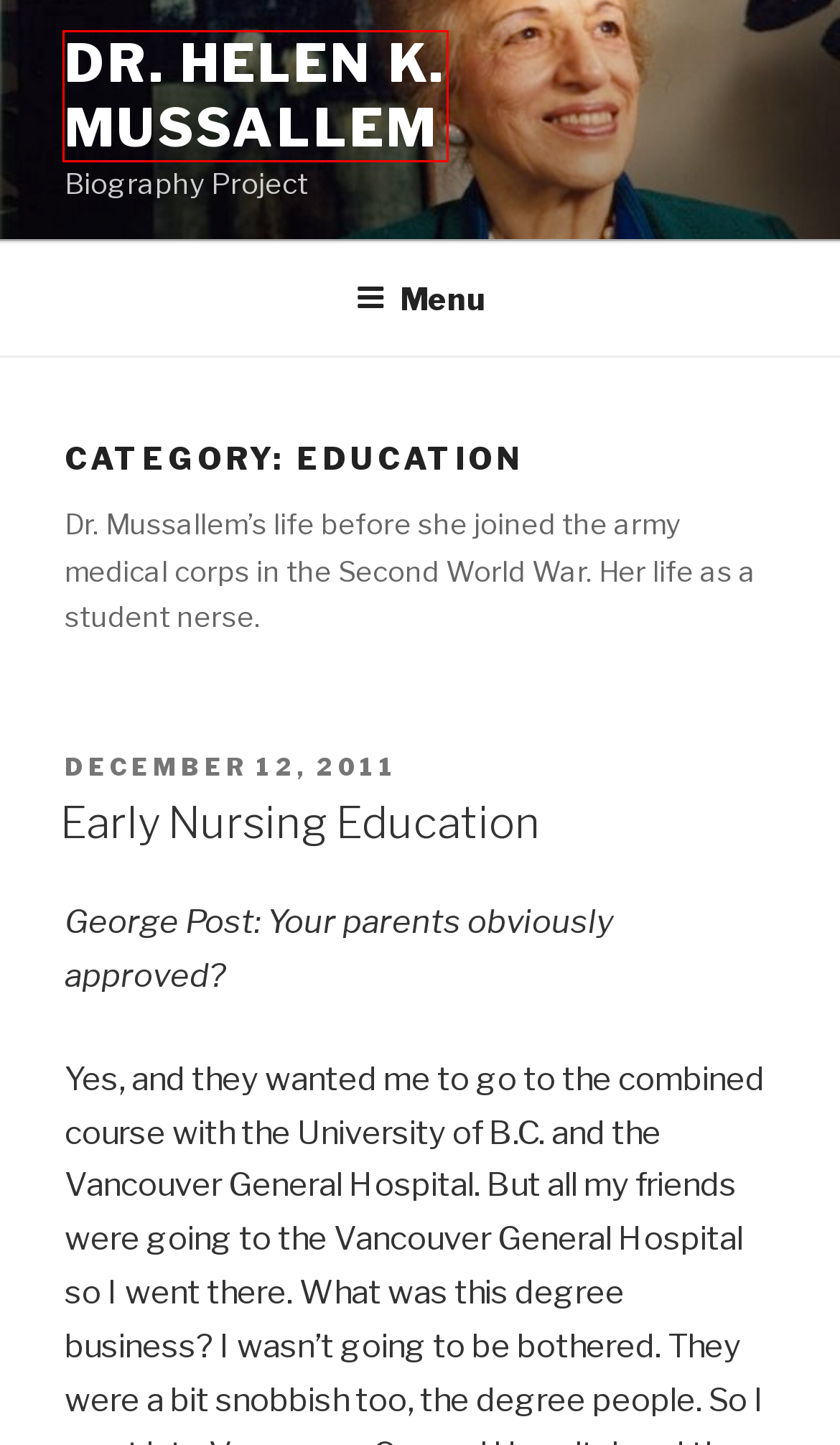You are looking at a screenshot of a webpage with a red bounding box around an element. Determine the best matching webpage description for the new webpage resulting from clicking the element in the red bounding box. Here are the descriptions:
A. Post Graduate work and Career Reflections – Dr. Helen K. Mussallem
B. Interviews and Videos – Dr. Helen K. Mussallem
C. Contact us – Dr. Helen K. Mussallem
D. Curriculum Vitae – Dr. Helen K. Mussallem
E. Major Speeches and Lectures – Dr. Helen K. Mussallem
F. Early Nursing Education – Dr. Helen K. Mussallem
G. Retirement – Dr. Helen K. Mussallem
H. Dr. Helen K. Mussallem – Biography Project

H